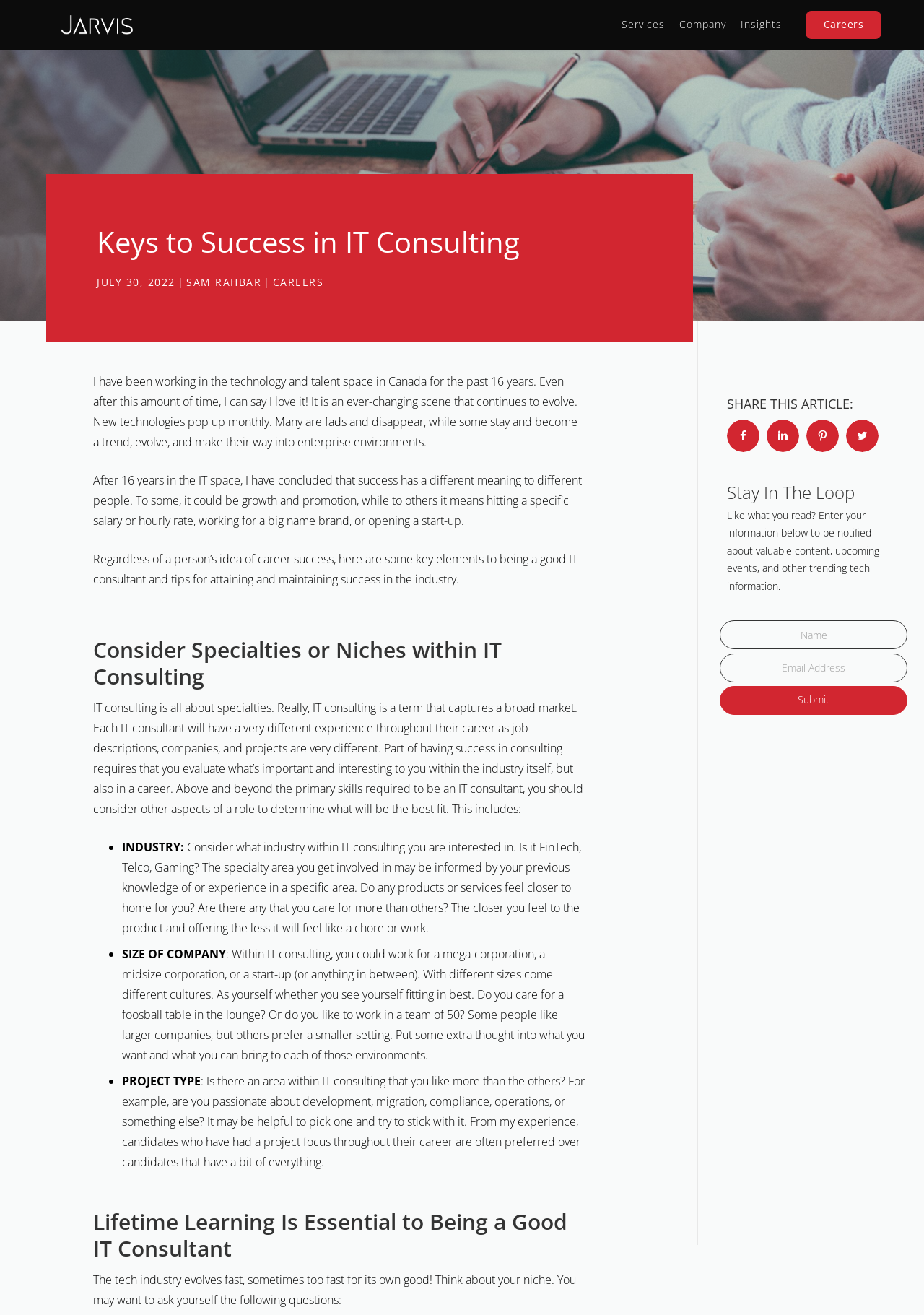Offer an in-depth caption of the entire webpage.

This webpage is about the keys to success in IT consulting, specifically providing tips on how to be a good IT consultant. At the top left corner, there is a white logo of Jarvis Consulting Group. Below the logo, there is a navigation menu with links to "Services", "Company", and "Insights". On the top right corner, there is a link to "Careers".

The main content of the webpage is divided into sections, each with a heading. The first section is an introduction to the author's experience in the IT industry and the importance of defining success in one's career. The second section provides tips on how to be a good IT consultant, including considering specialties or niches within IT consulting. This section is further divided into subtopics, such as industry, size of company, and project type, each with a brief description.

Below the main content, there are social media links to share the article on Facebook, LinkedIn, Pinterest, and Twitter. Next to the social media links, there is a section titled "Stay In The Loop" where users can enter their name and email address to receive notifications about valuable content, upcoming events, and trending tech information.